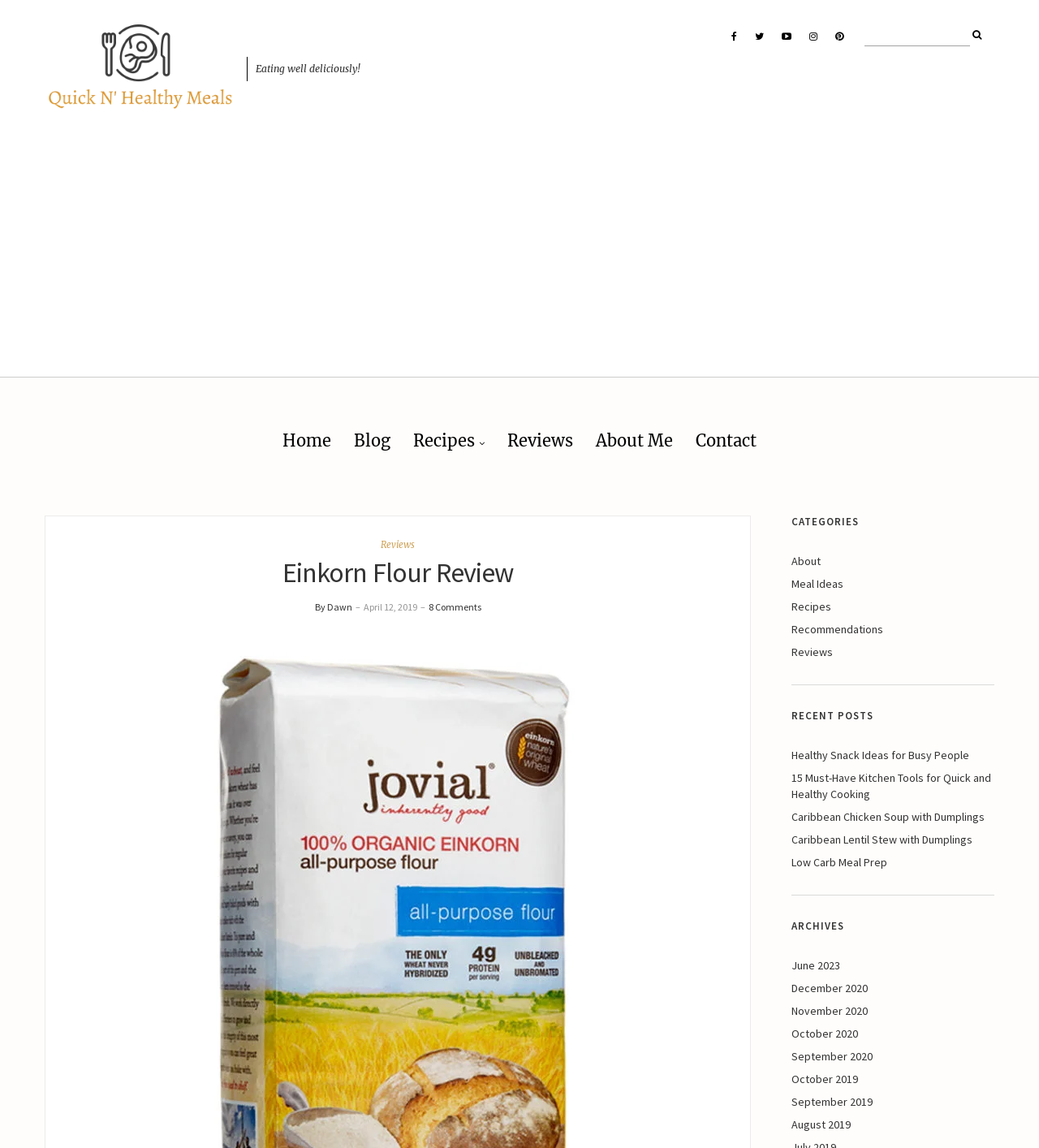How many comments are there on the post?
Please use the image to provide an in-depth answer to the question.

The number of comments on the post can be found below the post title, where it says '8 Comments' as a link. This indicates that there are 8 comments on the post.